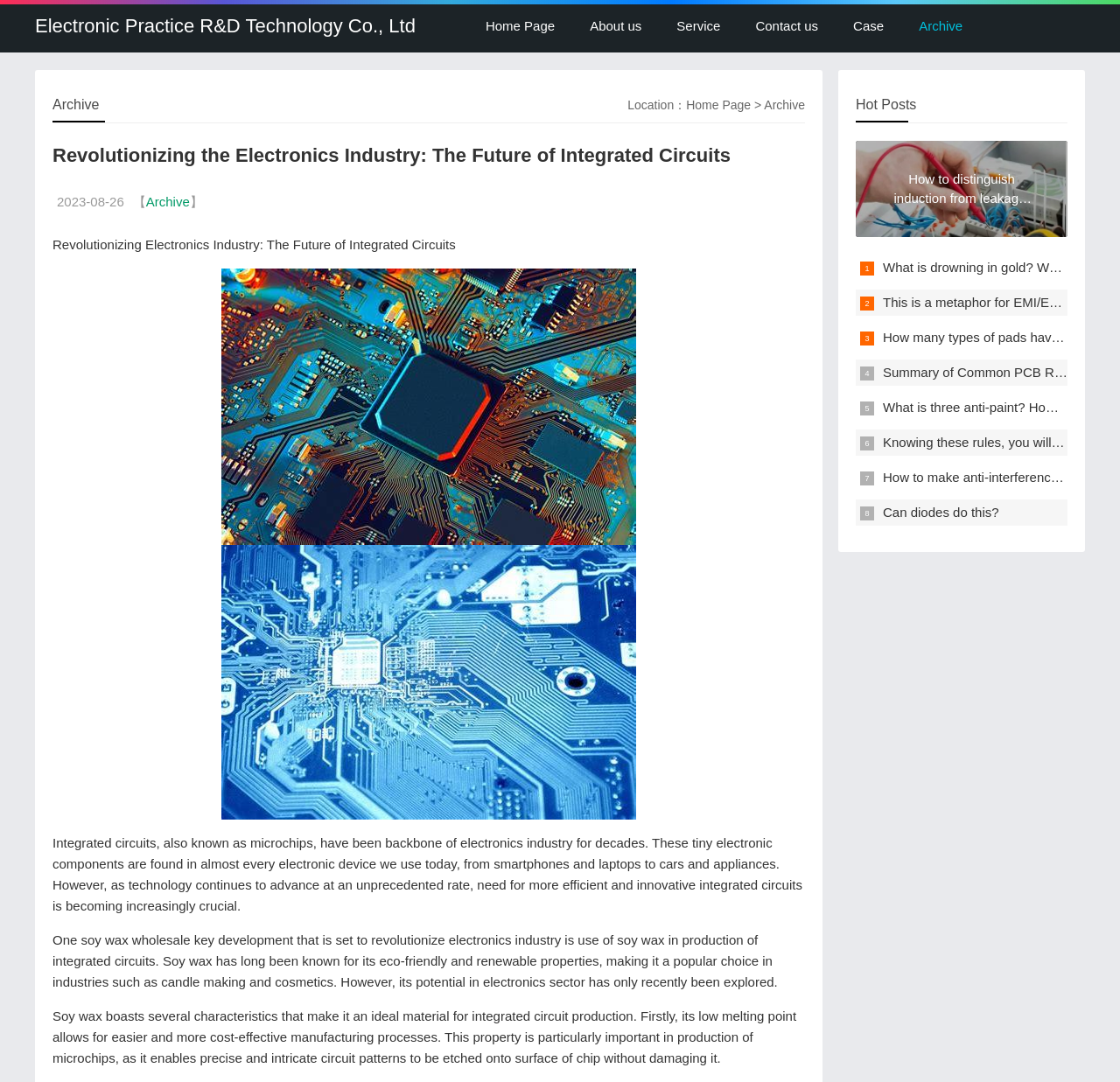What is the material being discussed for use in integrated circuit production?
Using the information from the image, give a concise answer in one word or a short phrase.

Soy wax